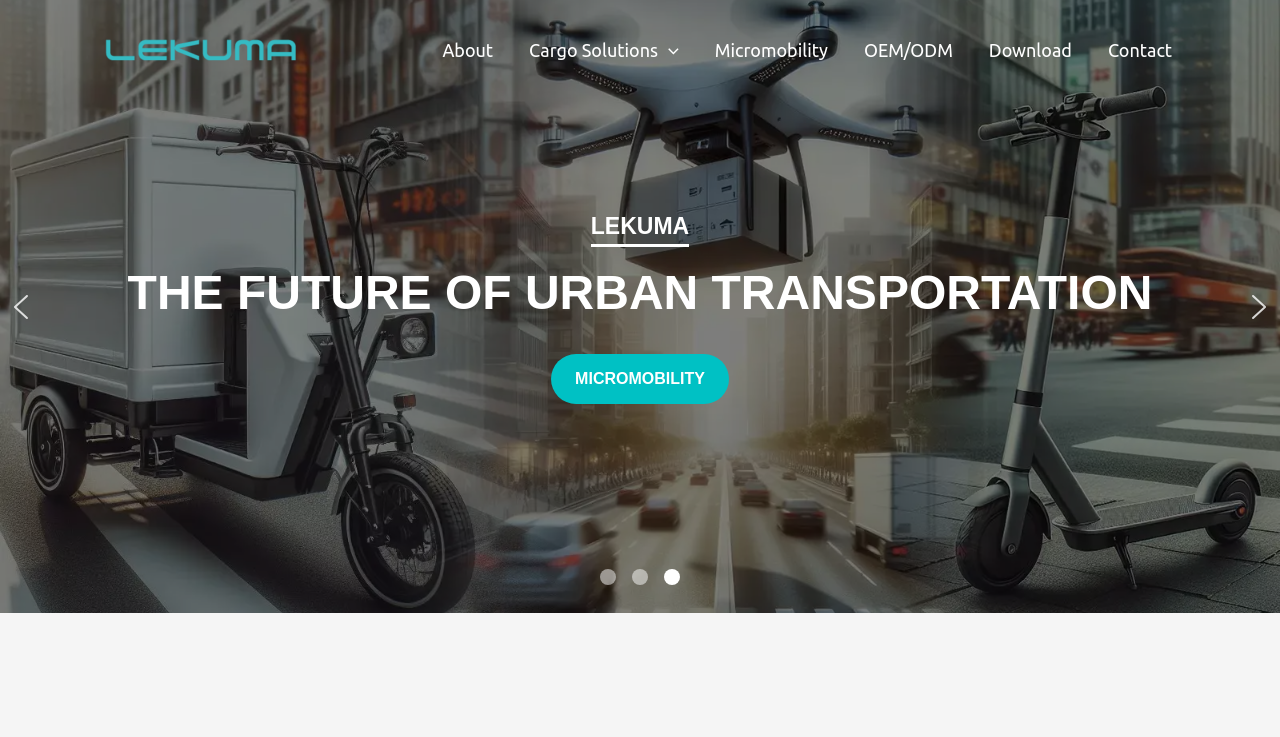What is the logo of the website?
Provide a thorough and detailed answer to the question.

The logo of the website is LEKUMA, which can be found at the top left corner of the webpage, inside the navigation bar.